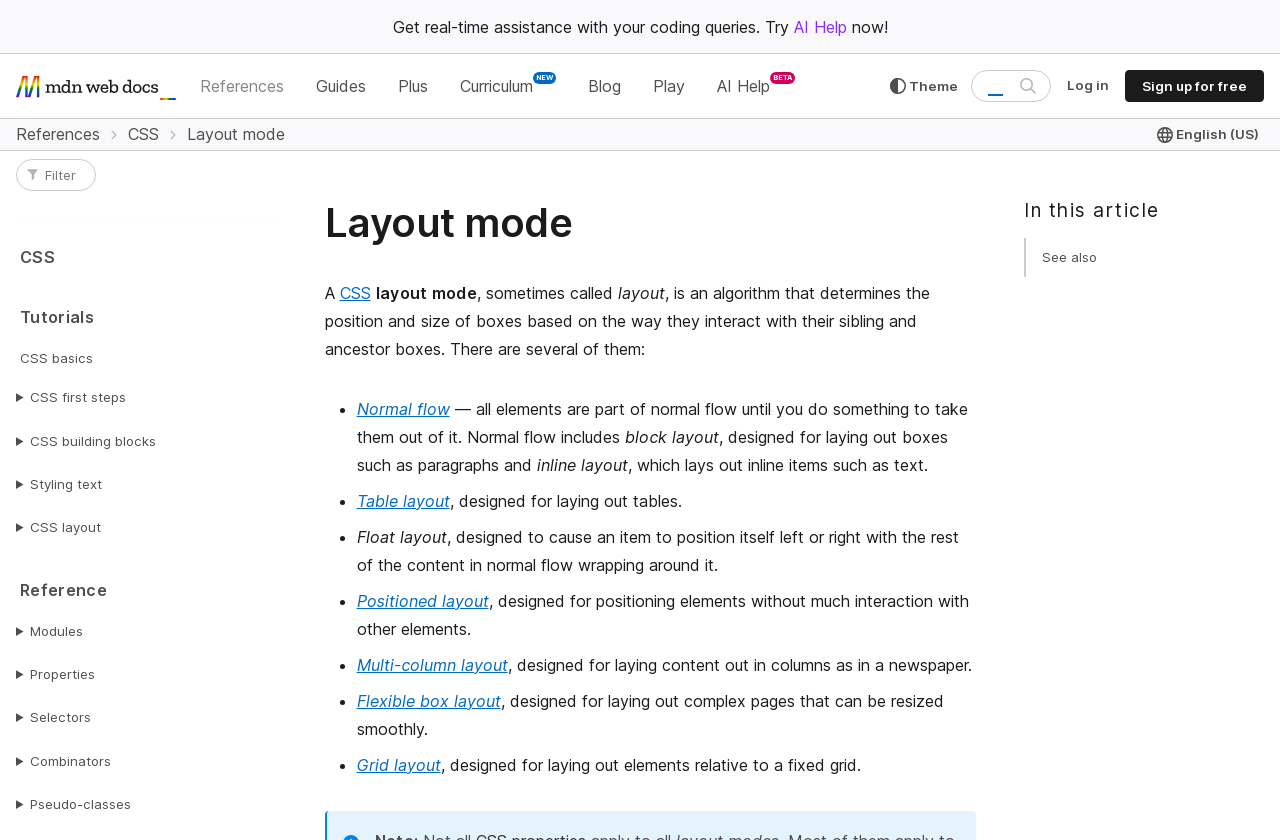Please identify the bounding box coordinates of the clickable region that I should interact with to perform the following instruction: "Read about CSS layout mode". The coordinates should be expressed as four float numbers between 0 and 1, i.e., [left, top, right, bottom].

[0.254, 0.337, 0.373, 0.36]